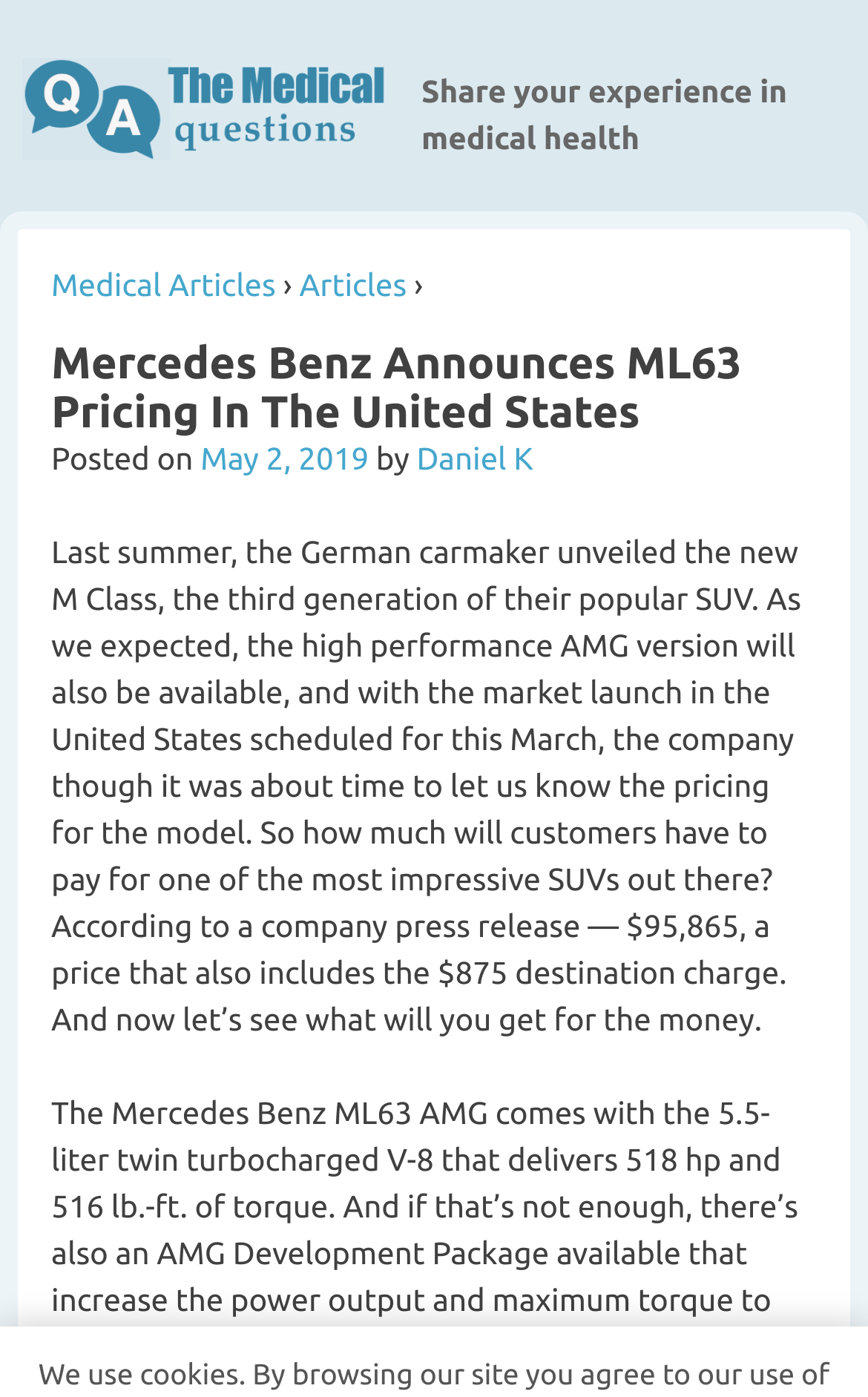Based on what you see in the screenshot, provide a thorough answer to this question: When is the market launch of the Mercedes Benz ML63 in the United States?

According to the article, the market launch of the Mercedes Benz ML63 in the United States is scheduled for this March.